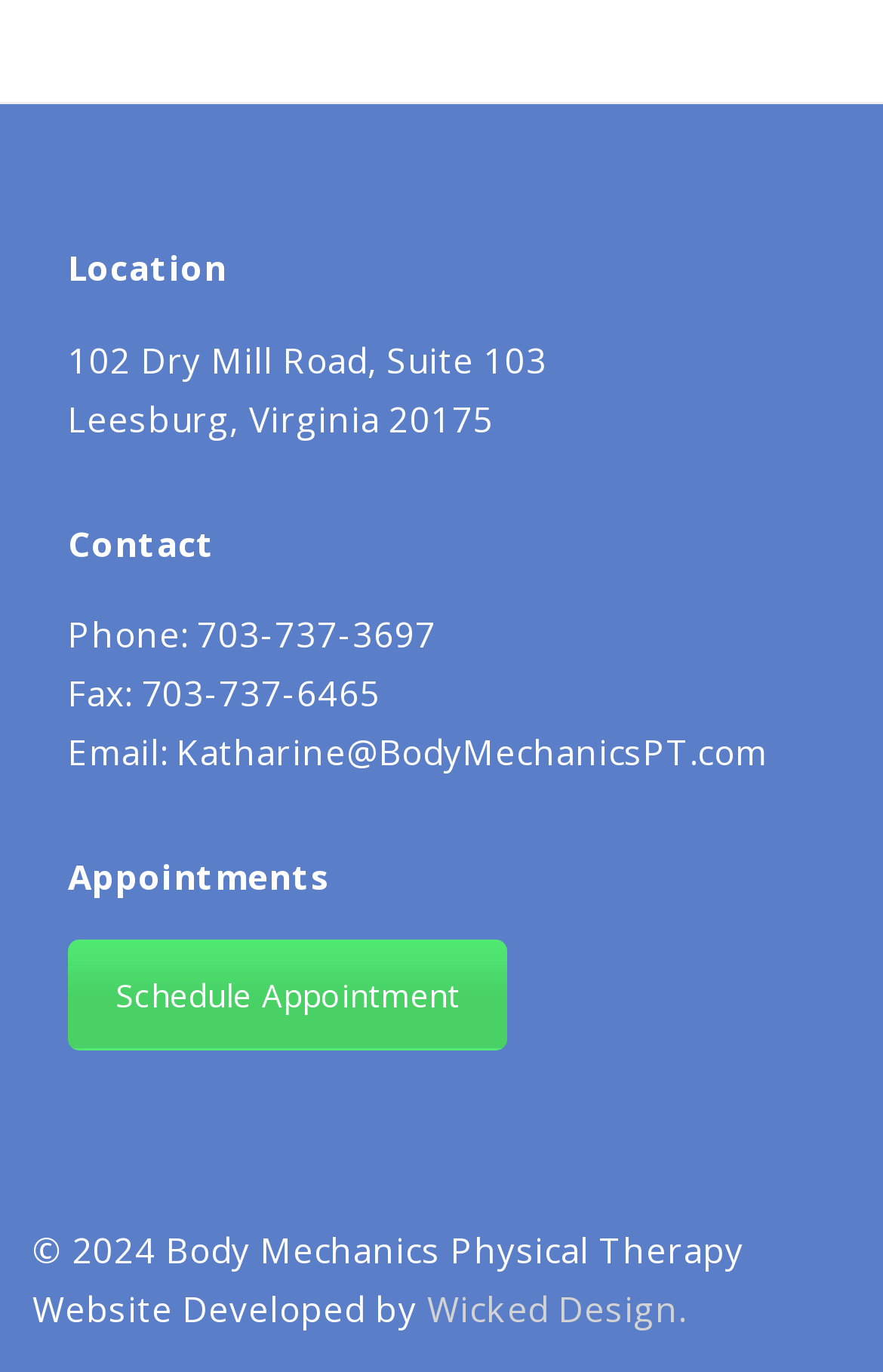Carefully observe the image and respond to the question with a detailed answer:
What is the address of Body Mechanics Physical Therapy?

I found the address by looking at the footer section of the webpage, where it lists the location as '102 Dry Mill Road, Suite 103, Leesburg, Virginia 20175'.